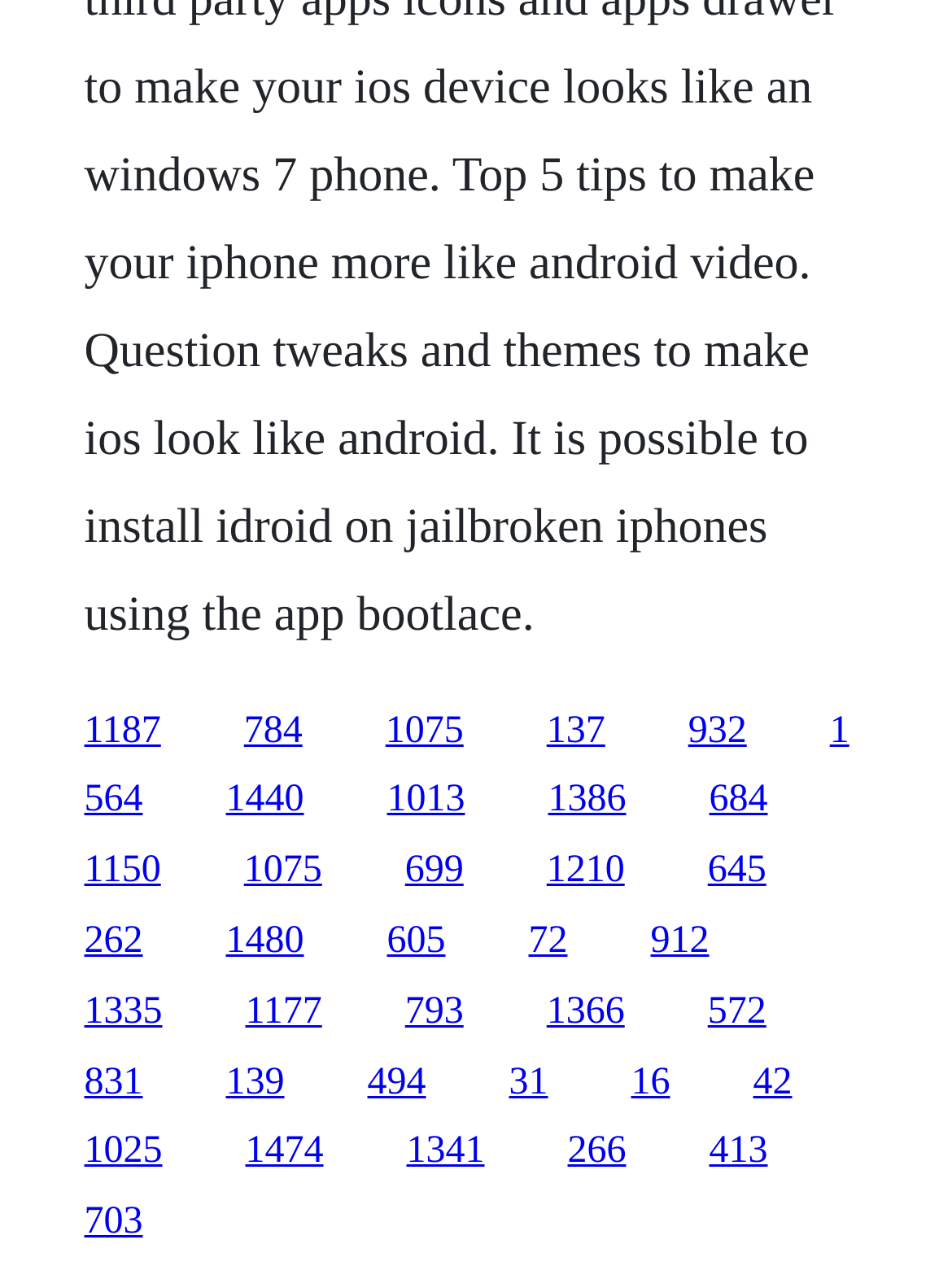Reply to the question with a single word or phrase:
How many links have a width greater than 0.1?

20